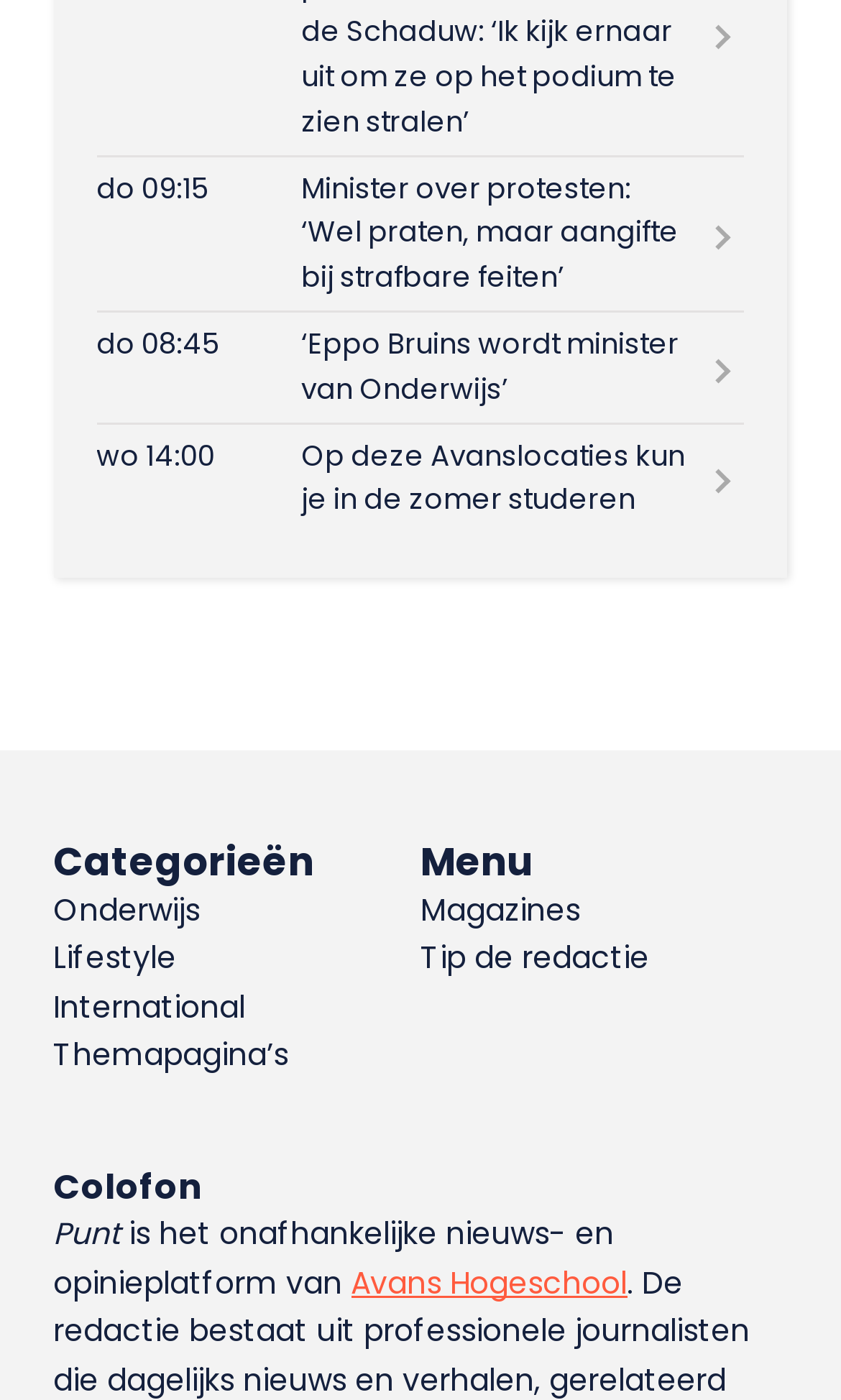Specify the bounding box coordinates of the element's area that should be clicked to execute the given instruction: "Read the article about 'Eppo Bruins wordt minister van Onderwijs'". The coordinates should be four float numbers between 0 and 1, i.e., [left, top, right, bottom].

[0.114, 0.224, 0.886, 0.302]